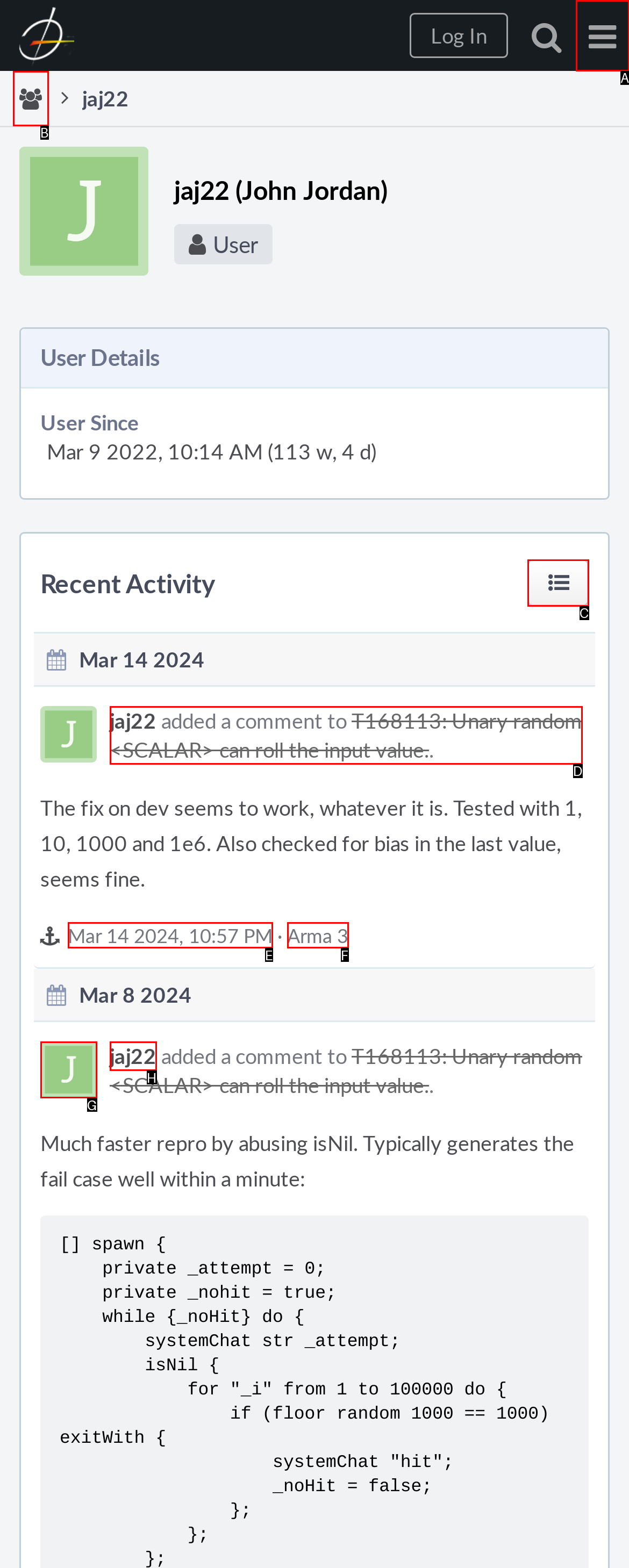Select the appropriate option that fits: Mar 14 2024, 10:57 PM
Reply with the letter of the correct choice.

E